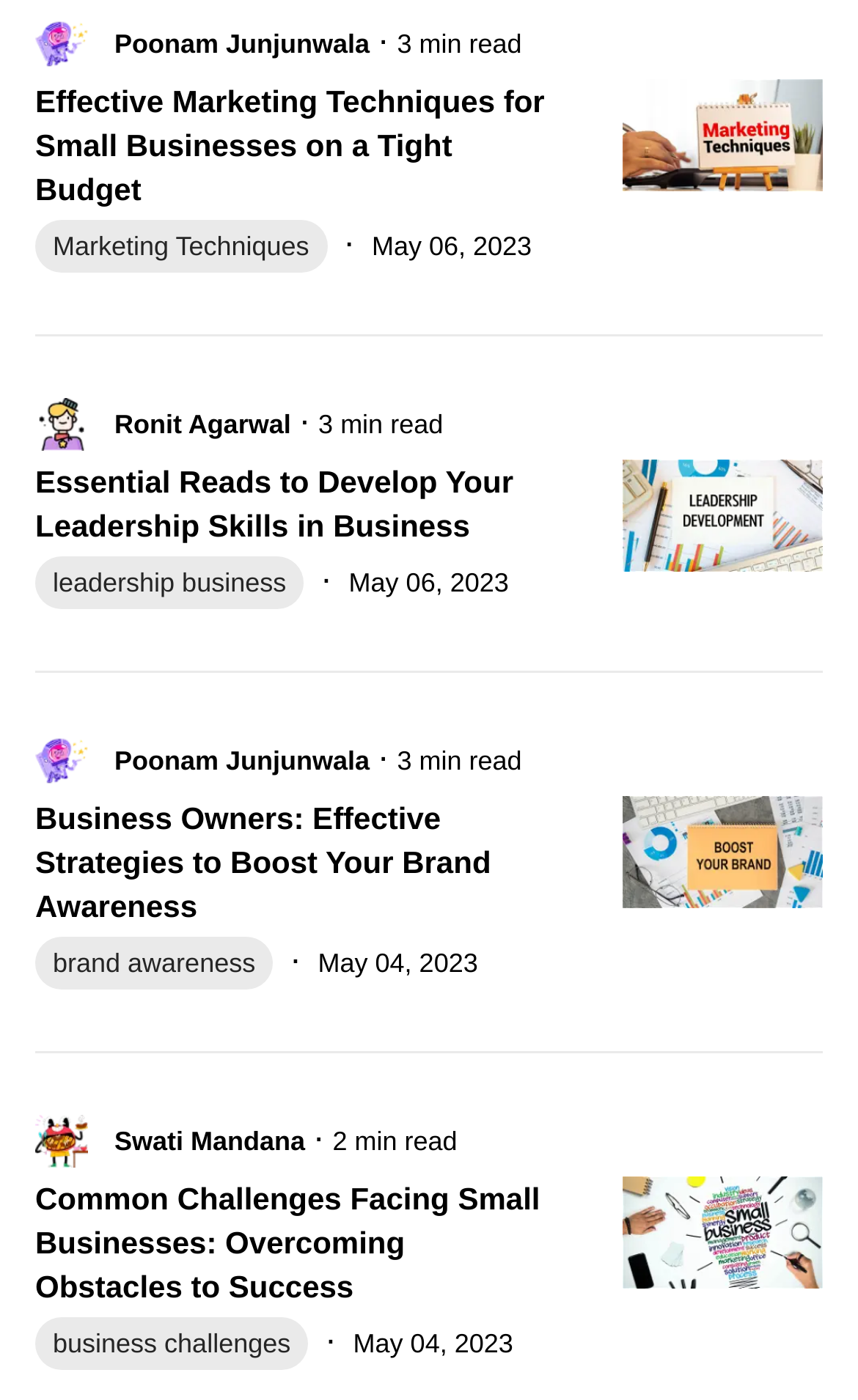Please identify the bounding box coordinates of the area that needs to be clicked to fulfill the following instruction: "read article about brand awareness."

[0.041, 0.569, 0.643, 0.663]